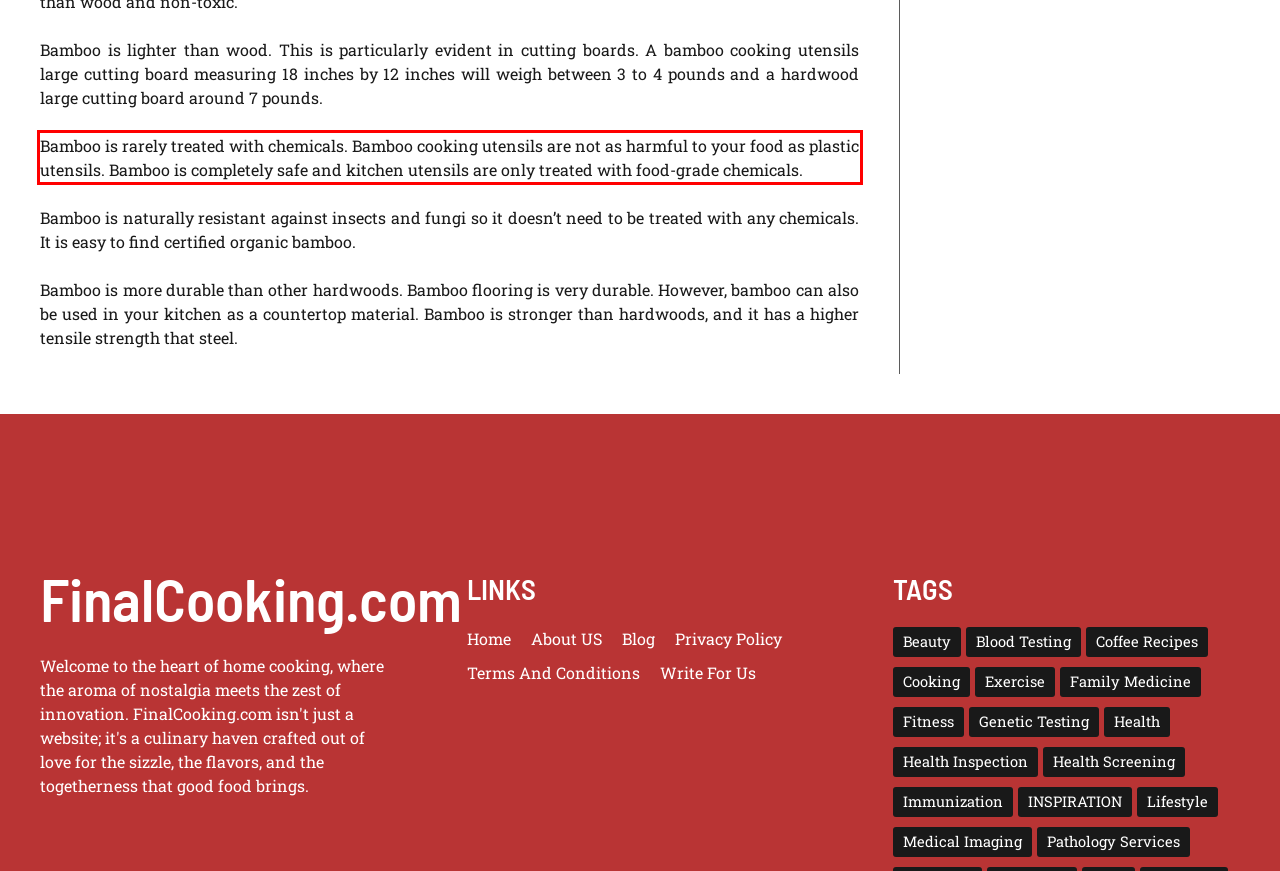From the given screenshot of a webpage, identify the red bounding box and extract the text content within it.

Bamboo is rarely treated with chemicals. Bamboo cooking utensils are not as harmful to your food as plastic utensils. Bamboo is completely safe and kitchen utensils are only treated with food-grade chemicals.